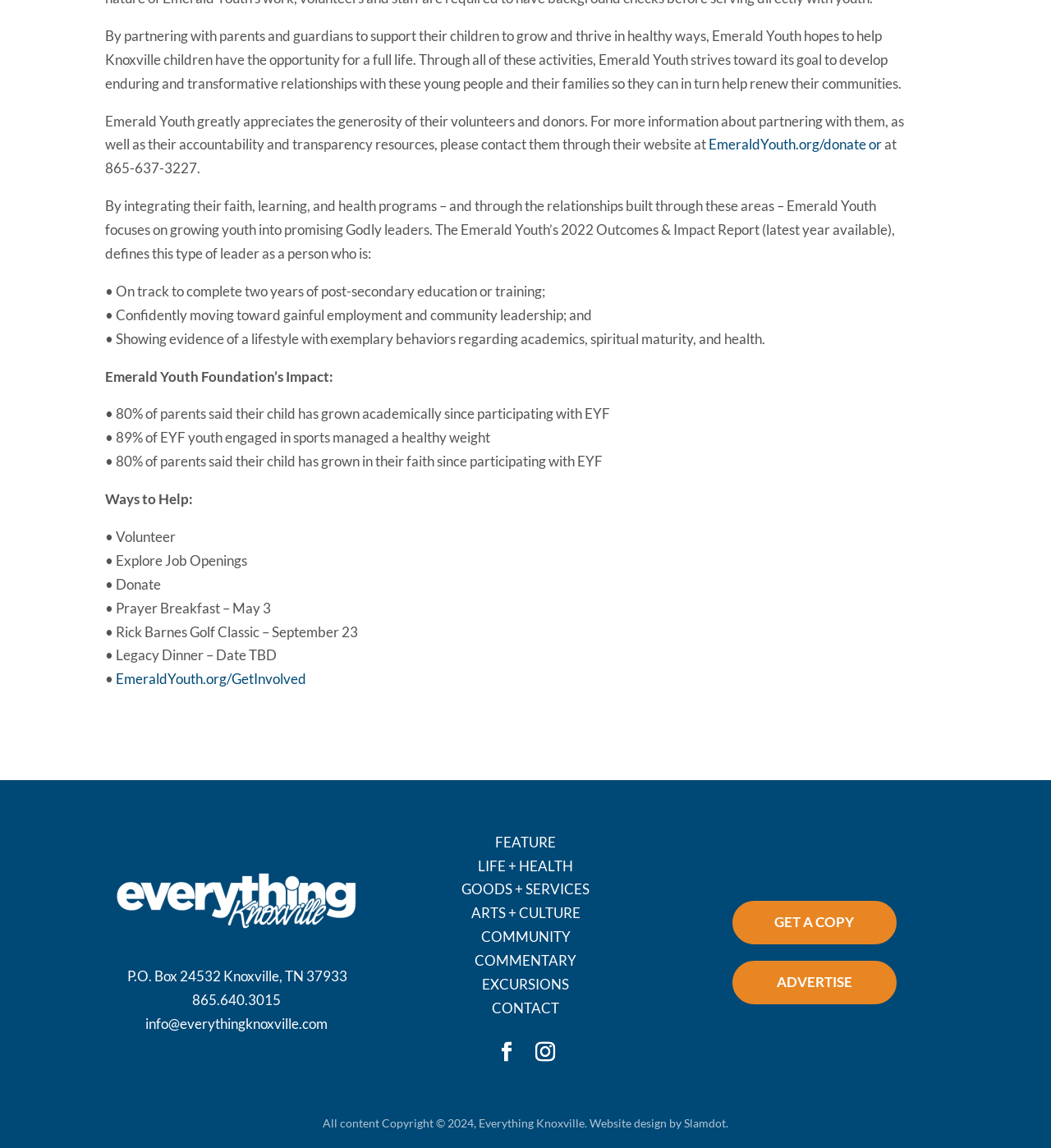Please provide a detailed answer to the question below based on the screenshot: 
What are the three characteristics of a Godly leader?

The webpage defines a Godly leader as someone who is on track to complete two years of post-secondary education or training, confidently moving toward gainful employment and community leadership, and showing evidence of a lifestyle with exemplary behaviors regarding academics, spiritual maturity, and health.